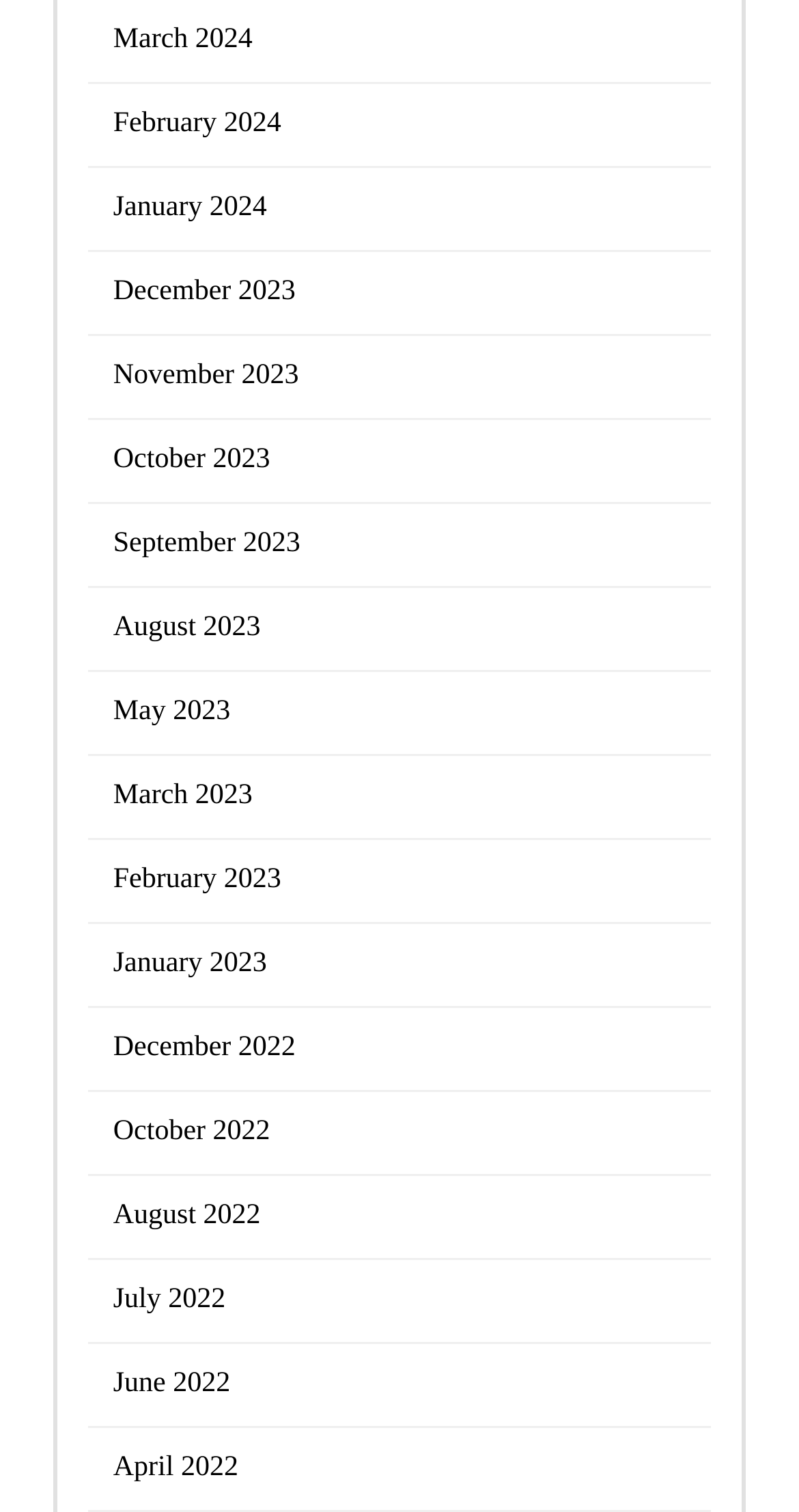Please specify the bounding box coordinates of the clickable region to carry out the following instruction: "view August 2022". The coordinates should be four float numbers between 0 and 1, in the format [left, top, right, bottom].

[0.111, 0.777, 0.889, 0.833]